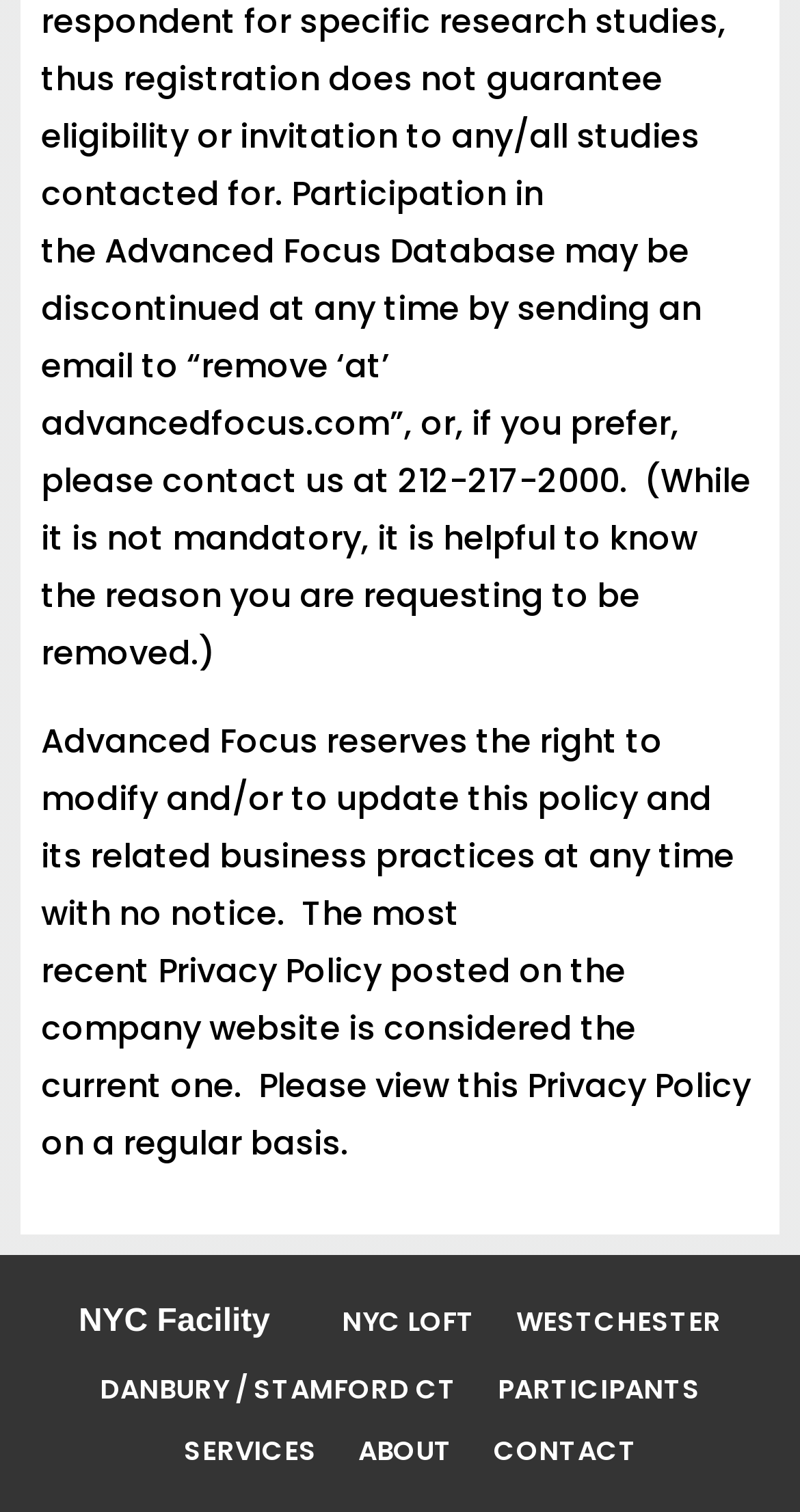How many links are available on the webpage?
Refer to the screenshot and answer in one word or phrase.

7